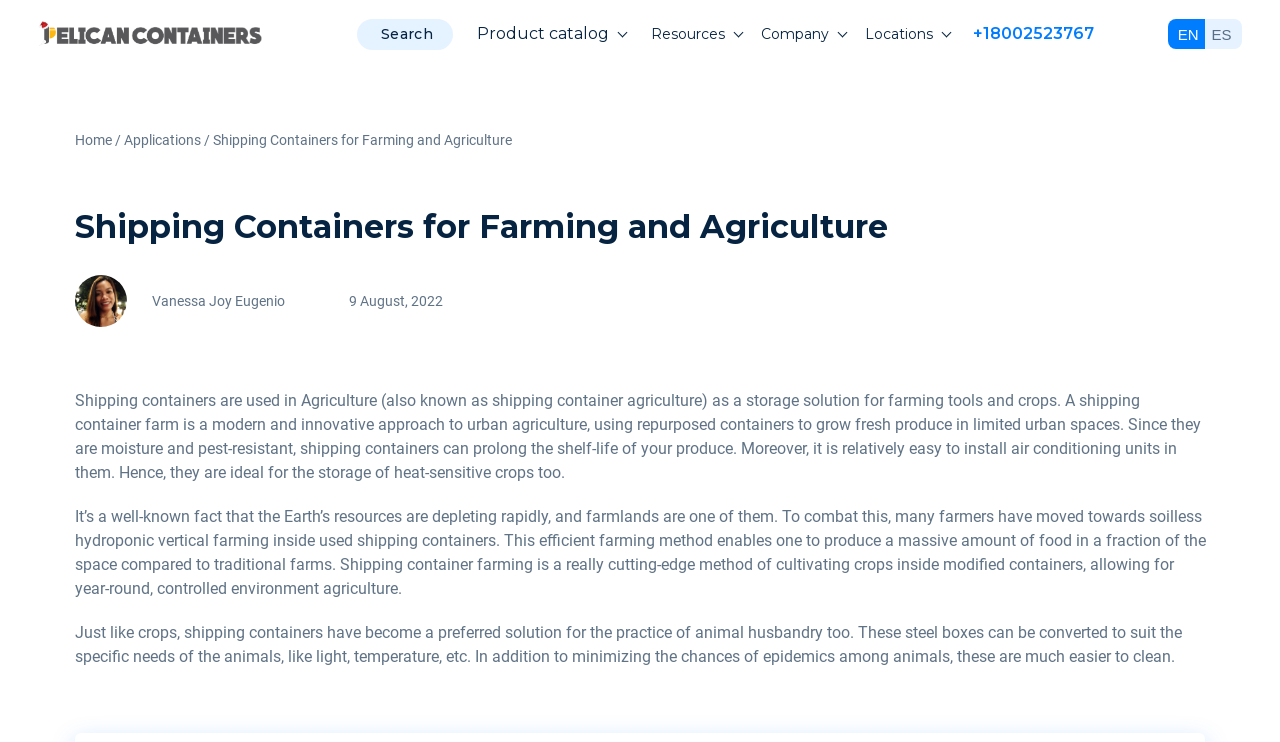Explain the contents of the webpage comprehensively.

The webpage is about shipping container farming, a modern and innovative approach to urban agriculture. At the top left corner, there is a Pelican Containers Christmas logo, which is an image linked to the company's website. Next to it, there are several links, including "Search", "Product catalog", "Resources", "Company", and "Locations", which are likely part of the website's navigation menu.

On the top right corner, there is a phone number "+18002523767" and language options "EN" and "ES". Below the navigation menu, there is a breadcrumb trail with links to "Home" and "Applications", separated by a slash.

The main content of the webpage is divided into sections. The first section has a heading "Shipping Containers for Farming and Agriculture" and a subheading "Shipping containers are used in Agriculture (also known as shipping container agriculture) as a storage solution for farming tools and crops." Below this, there is a paragraph of text explaining the benefits of using shipping containers for farming, including their moisture and pest-resistant properties.

The next section discusses the advantages of shipping container farming, including its ability to produce a large amount of food in a small space and its potential to combat the depletion of farmlands. There is also a mention of using shipping containers for animal husbandry, highlighting their ease of cleaning and ability to minimize the risk of epidemics.

Throughout the webpage, there are no images other than the Pelican Containers Christmas logo. The text is organized into clear sections with headings and subheadings, making it easy to follow and understand.